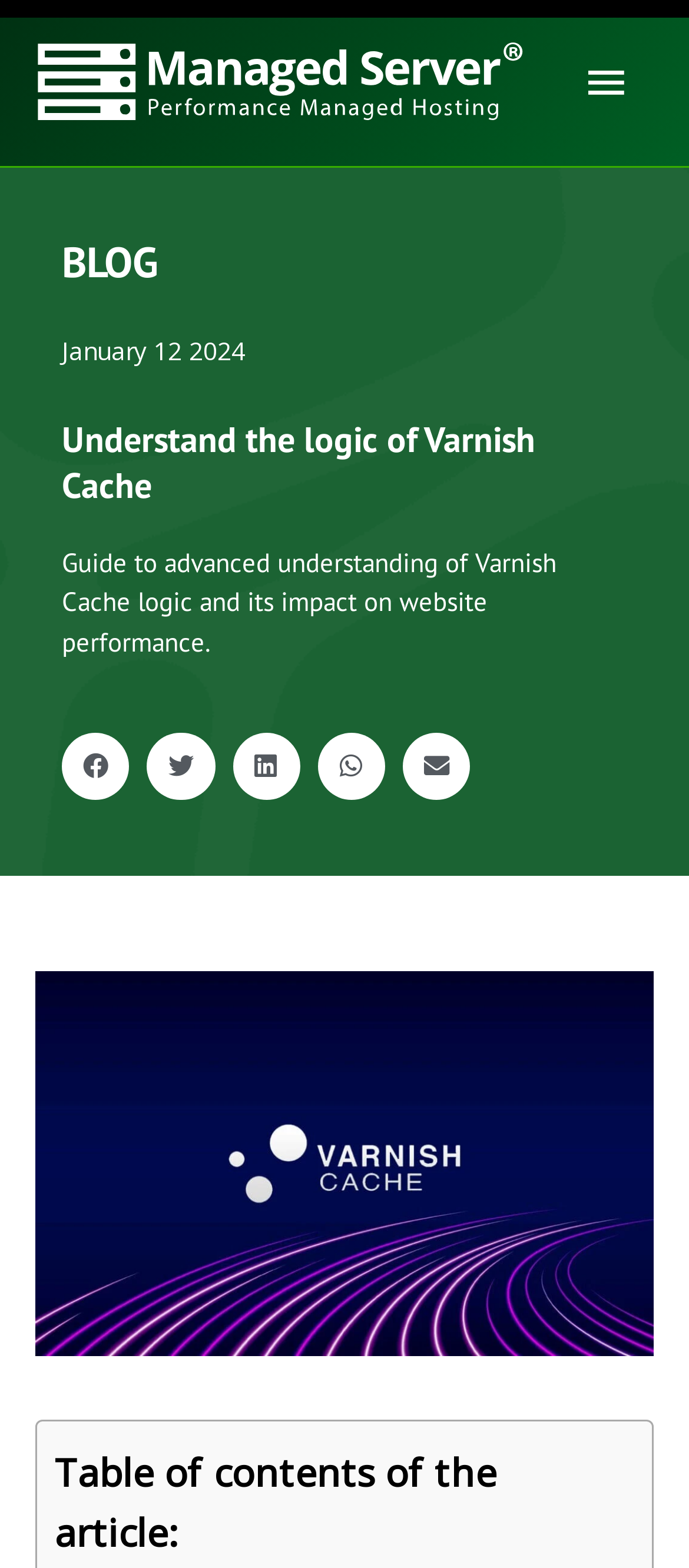Identify the coordinates of the bounding box for the element that must be clicked to accomplish the instruction: "Read the blog".

[0.09, 0.151, 0.91, 0.184]